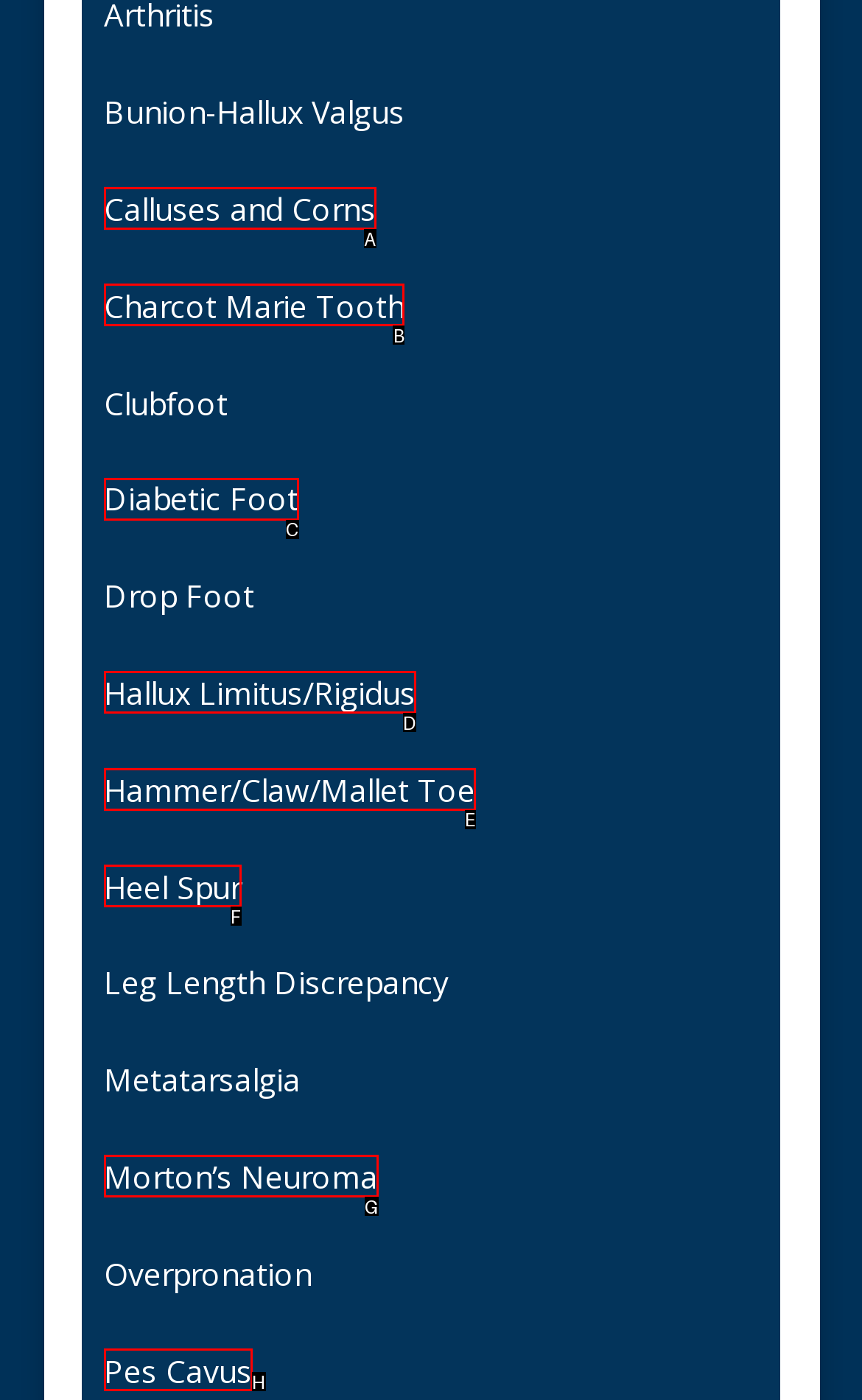Which lettered option should be clicked to perform the following task: Read about Charcot Marie Tooth
Respond with the letter of the appropriate option.

B